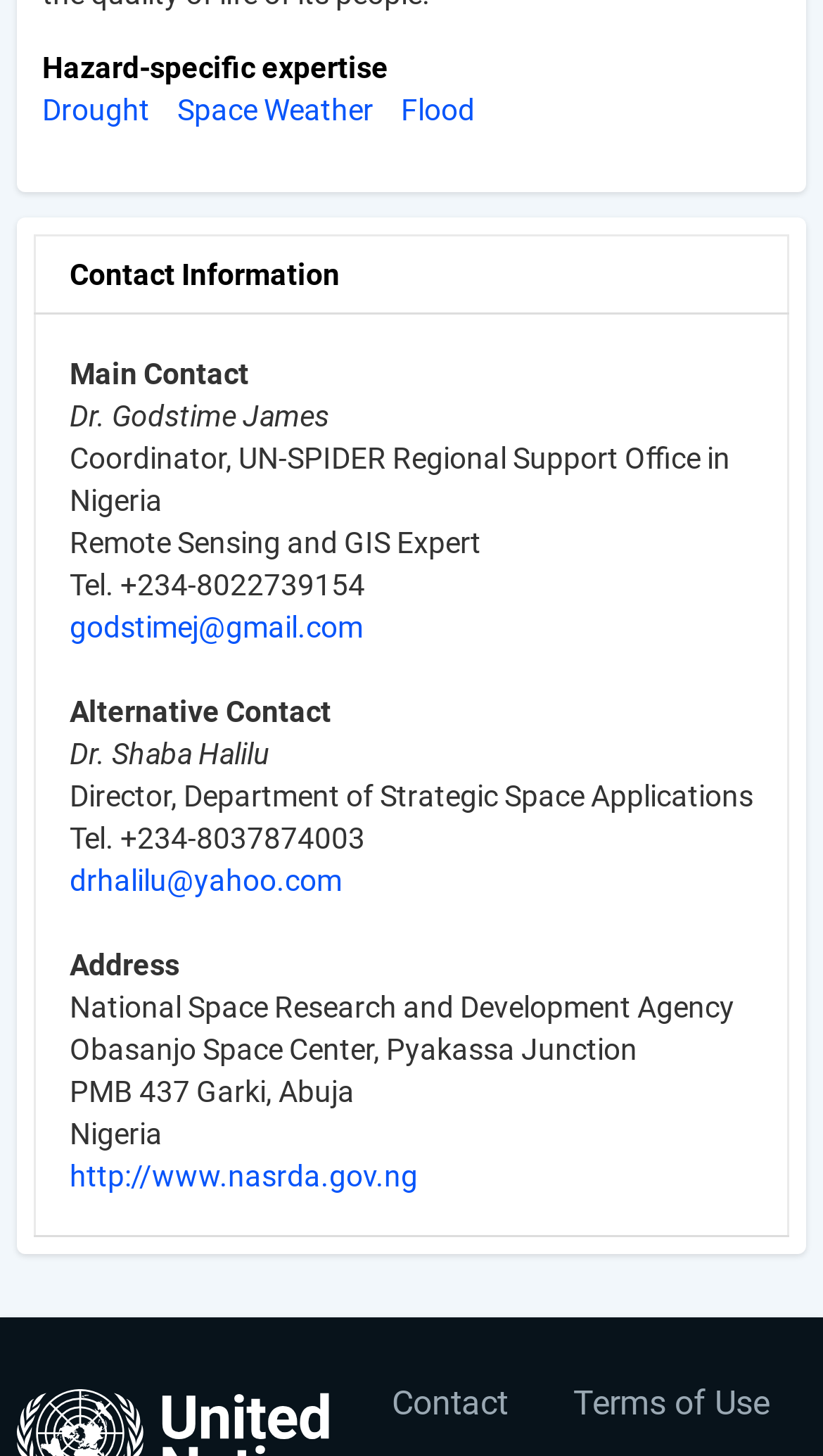Please find the bounding box for the following UI element description. Provide the coordinates in (top-left x, top-left y, bottom-right x, bottom-right y) format, with values between 0 and 1: Terms of Use

[0.661, 0.94, 0.971, 0.989]